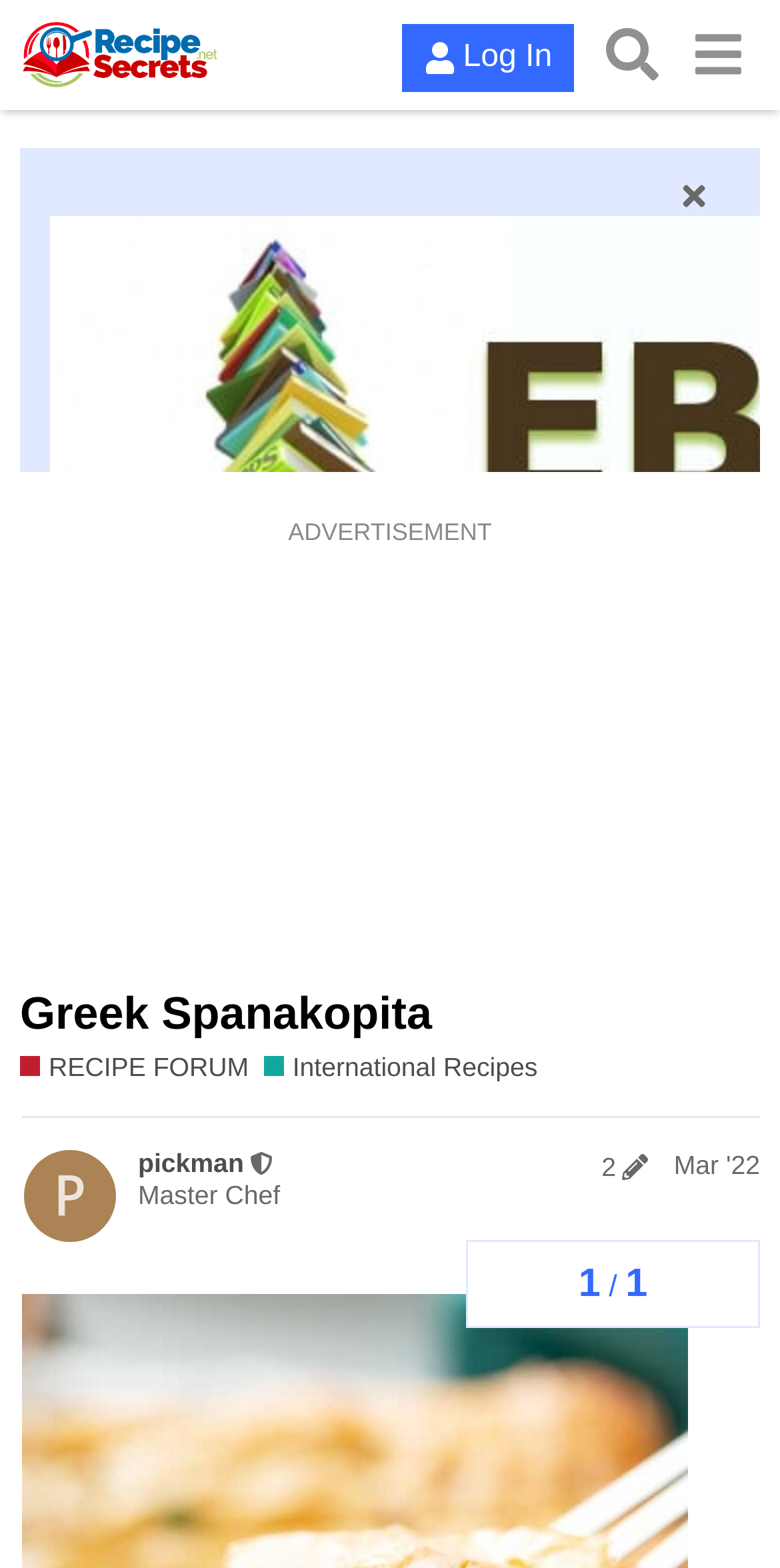Please specify the bounding box coordinates of the clickable region to carry out the following instruction: "Visit the 'Windows Hardware' category". The coordinates should be four float numbers between 0 and 1, in the format [left, top, right, bottom].

None